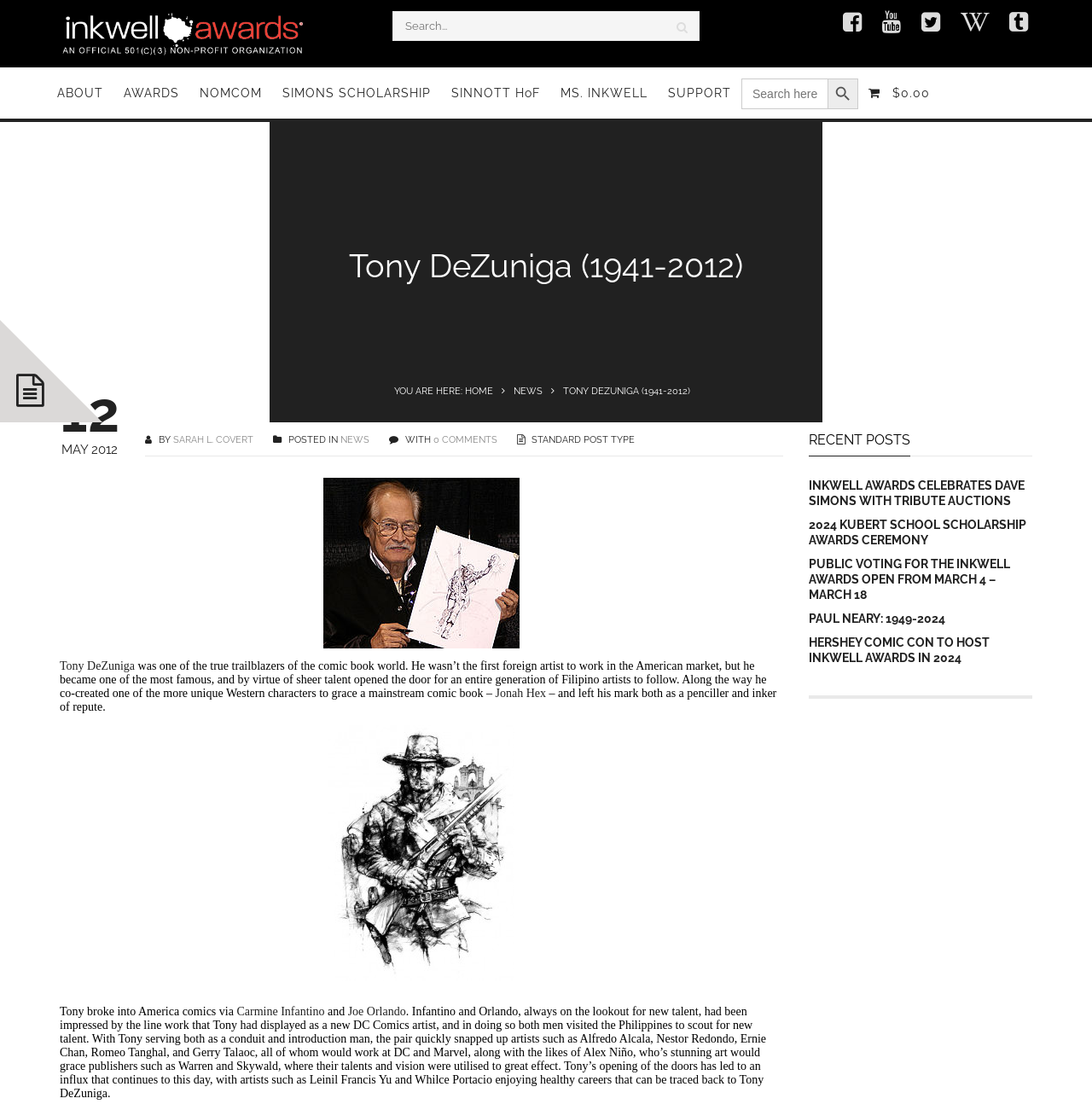Who is the subject of this webpage?
Please provide a single word or phrase based on the screenshot.

Tony DeZuniga